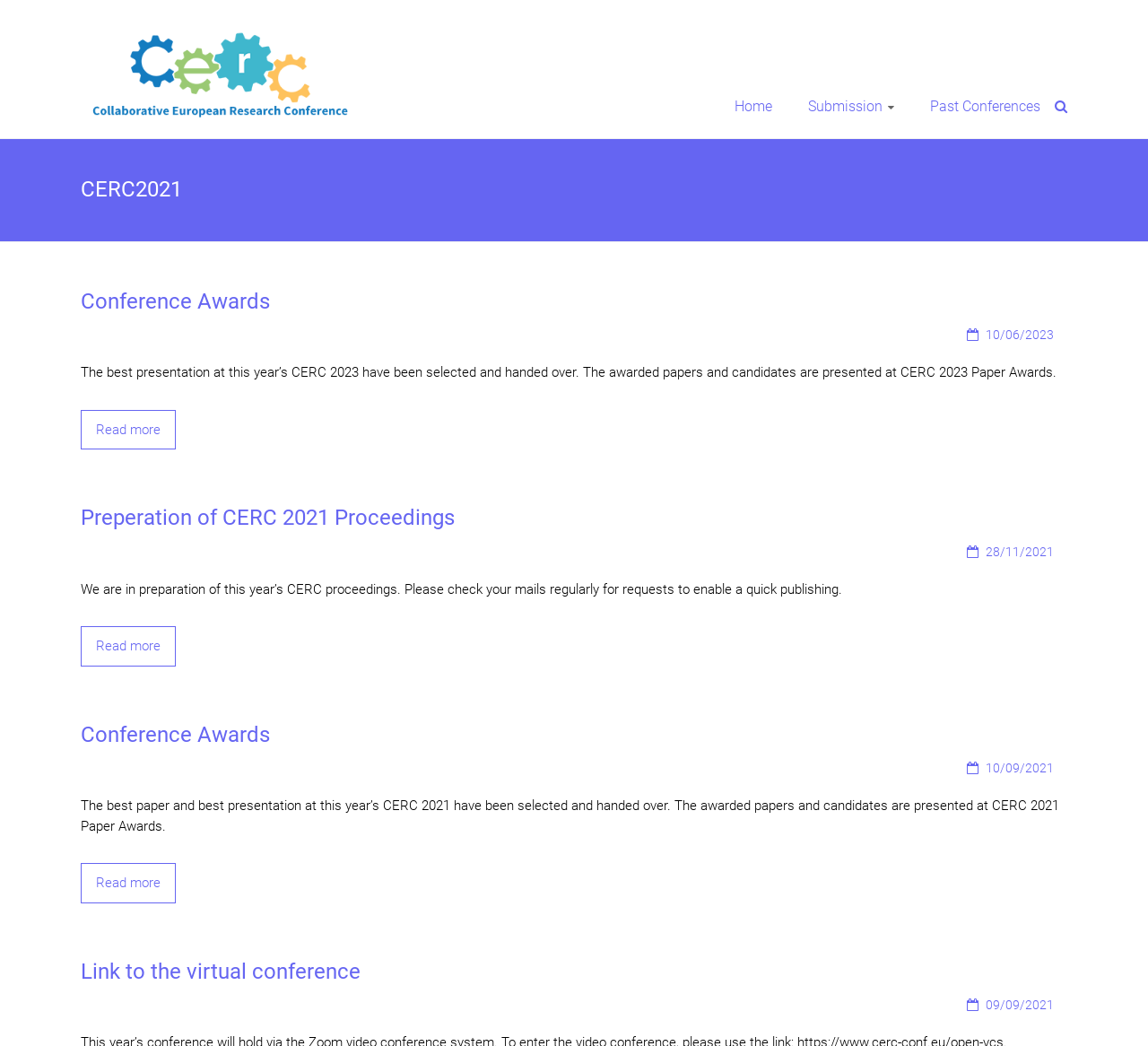Based on what you see in the screenshot, provide a thorough answer to this question: What is the purpose of the 'Read more' links?

The 'Read more' links are located at the end of each article, and they seem to be pointing to more detailed information about the topic discussed in the article. Therefore, the purpose of these links is to allow users to read more about a specific topic.